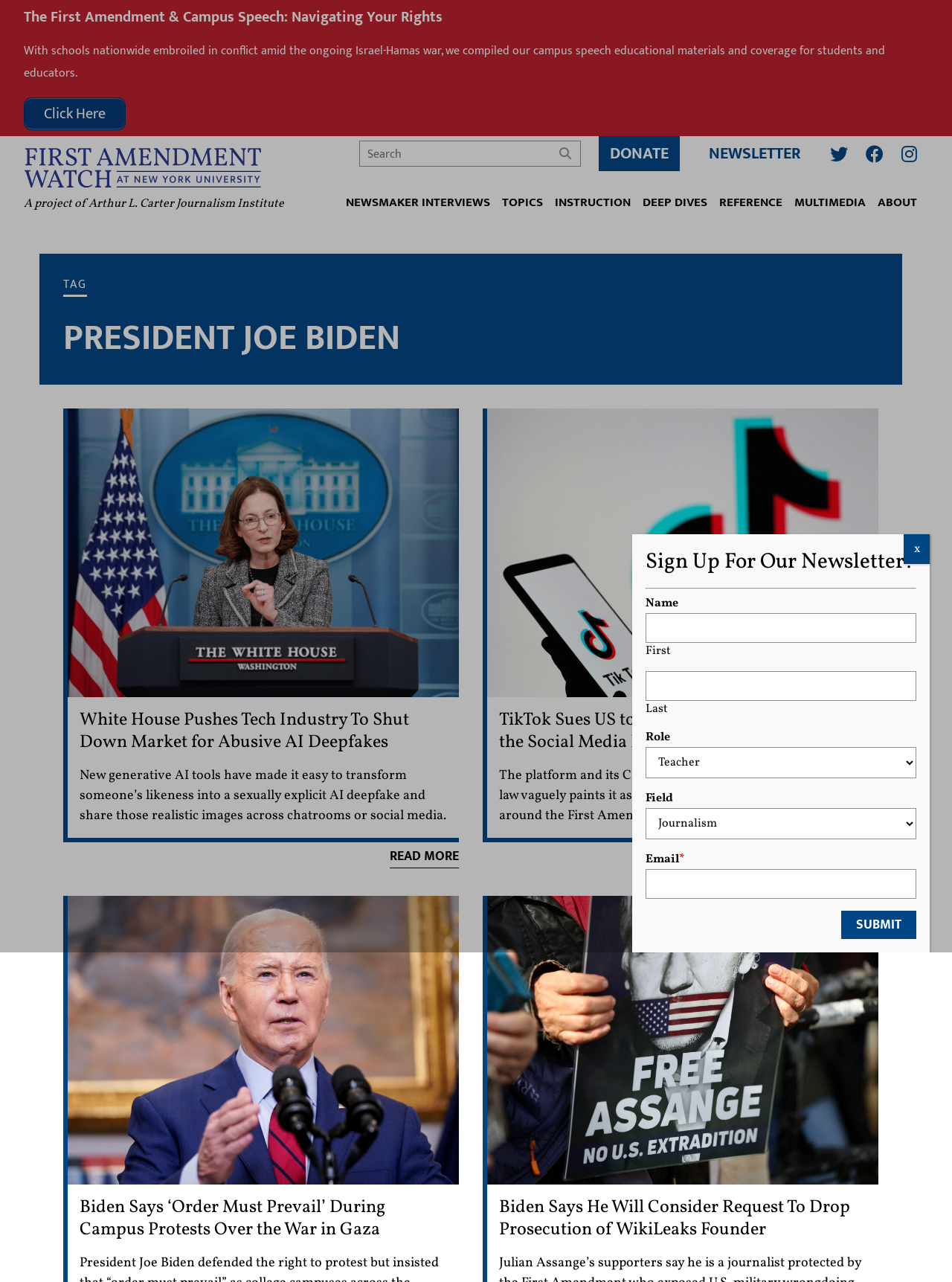Please provide a detailed answer to the question below by examining the image:
What is the name of the project?

The name of the project can be found in the link 'First Amendment Watch' which is located at the top of the webpage, indicating that the webpage is part of a project with this name.